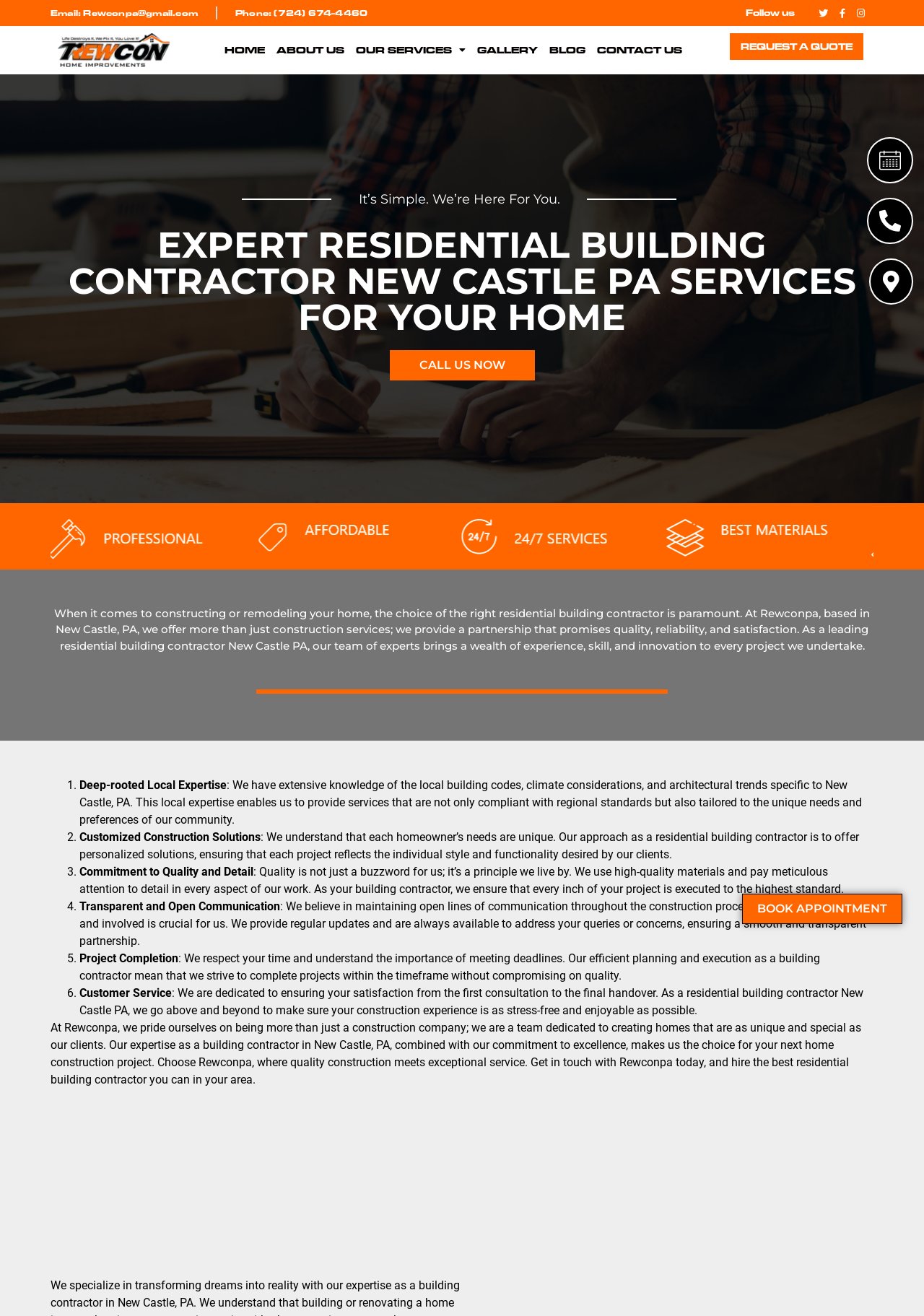What is the main service offered by Rewcon PA?
Based on the image, provide your answer in one word or phrase.

Residential building contractor services